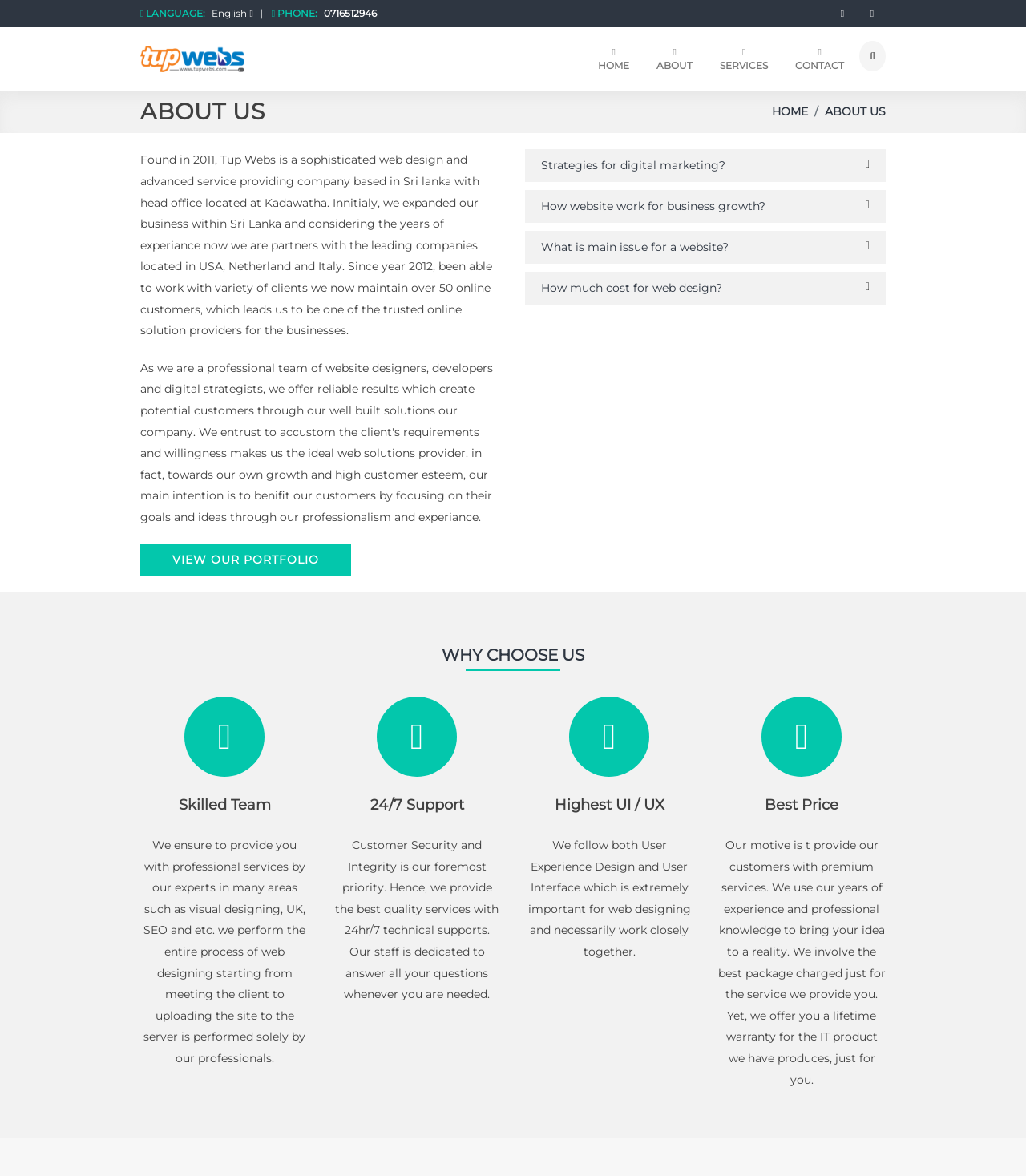What is the company's phone number?
Please ensure your answer is as detailed and informative as possible.

I found the phone number by looking at the 'PHONE:' label and the corresponding text next to it, which is '0716512946'.